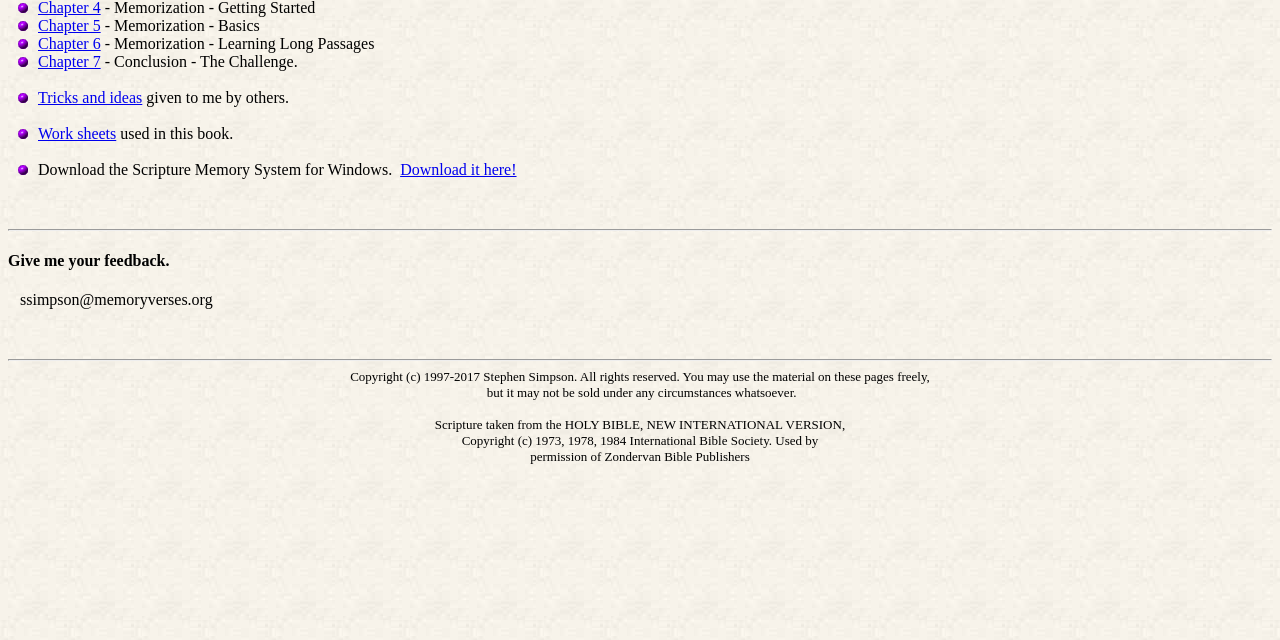Using the webpage screenshot, find the UI element described by WOMEN’S RIGHTS. Provide the bounding box coordinates in the format (top-left x, top-left y, bottom-right x, bottom-right y), ensuring all values are floating point numbers between 0 and 1.

None